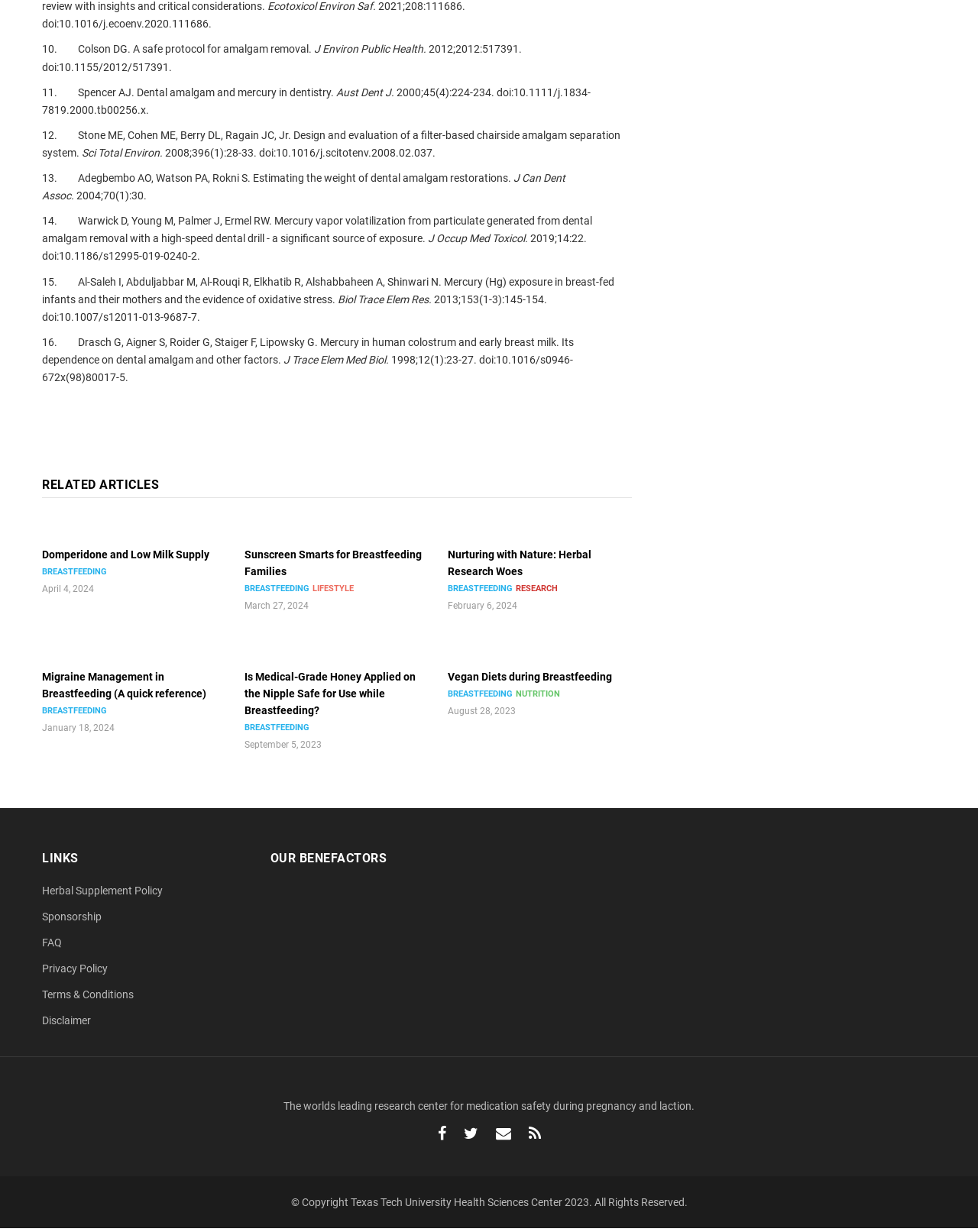Please determine the bounding box coordinates of the element's region to click in order to carry out the following instruction: "view the image 'woman reading'". The coordinates should be four float numbers between 0 and 1, i.e., [left, top, right, bottom].

[0.508, 0.426, 0.596, 0.44]